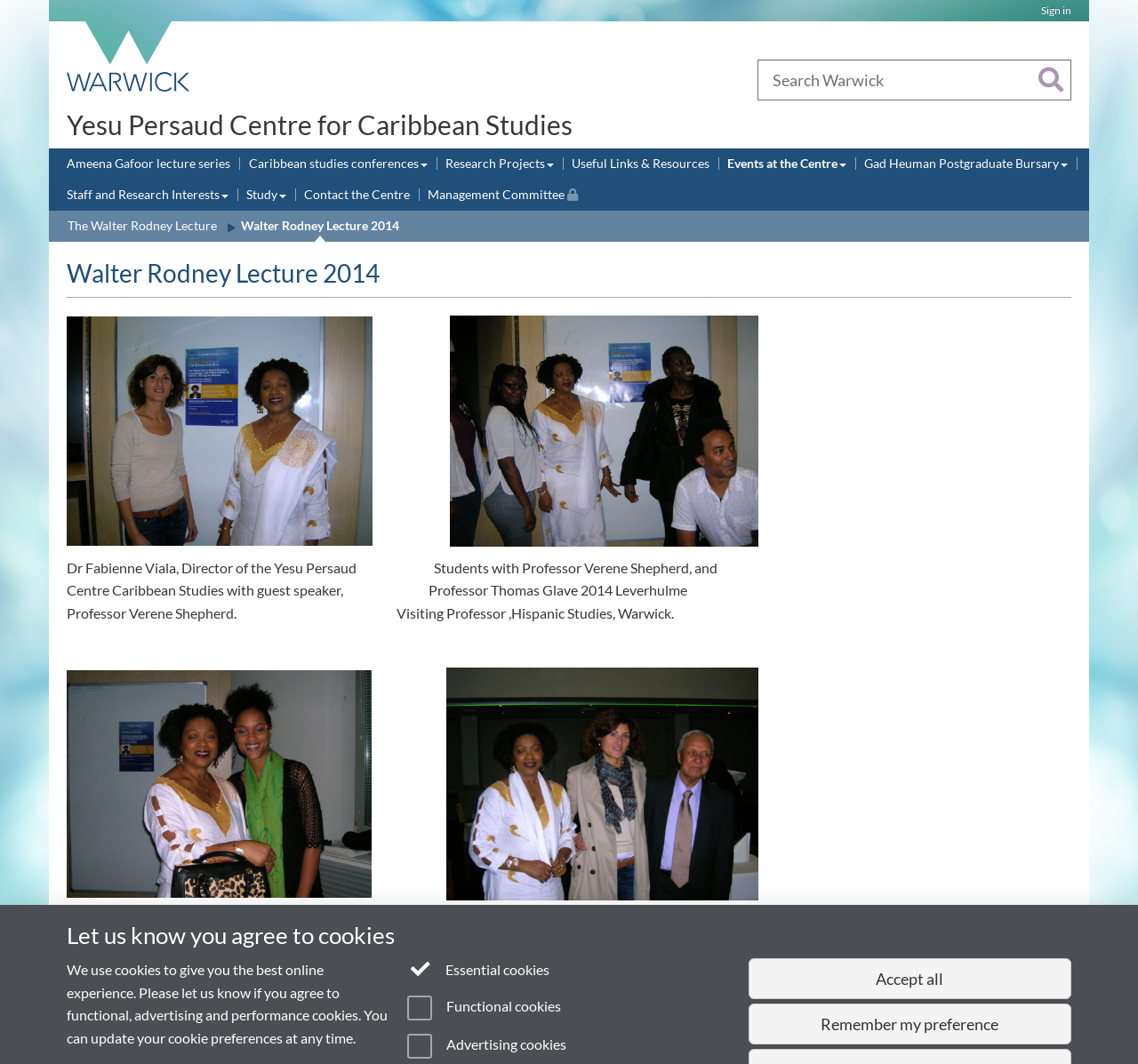Identify the bounding box coordinates for the region of the element that should be clicked to carry out the instruction: "Search Warwick". The bounding box coordinates should be four float numbers between 0 and 1, i.e., [left, top, right, bottom].

[0.665, 0.056, 0.941, 0.095]